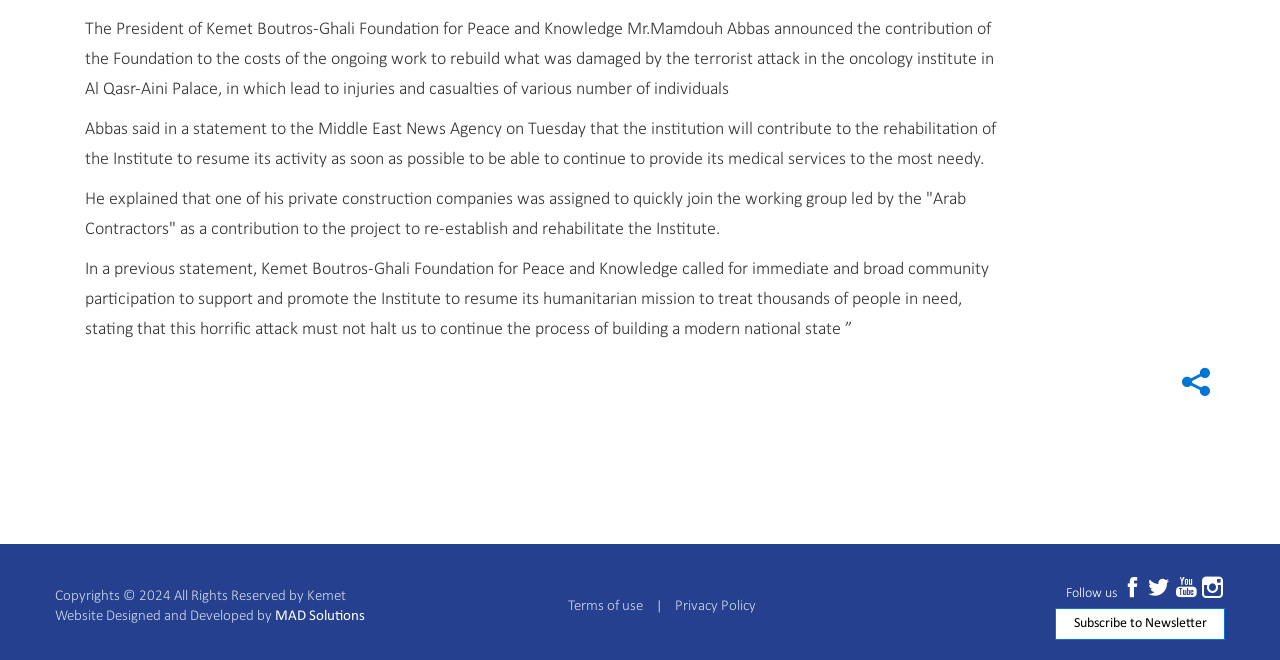Given the following UI element description: "parent_node: Follow us title="our twitter"", find the bounding box coordinates in the webpage screenshot.

[0.896, 0.877, 0.915, 0.914]